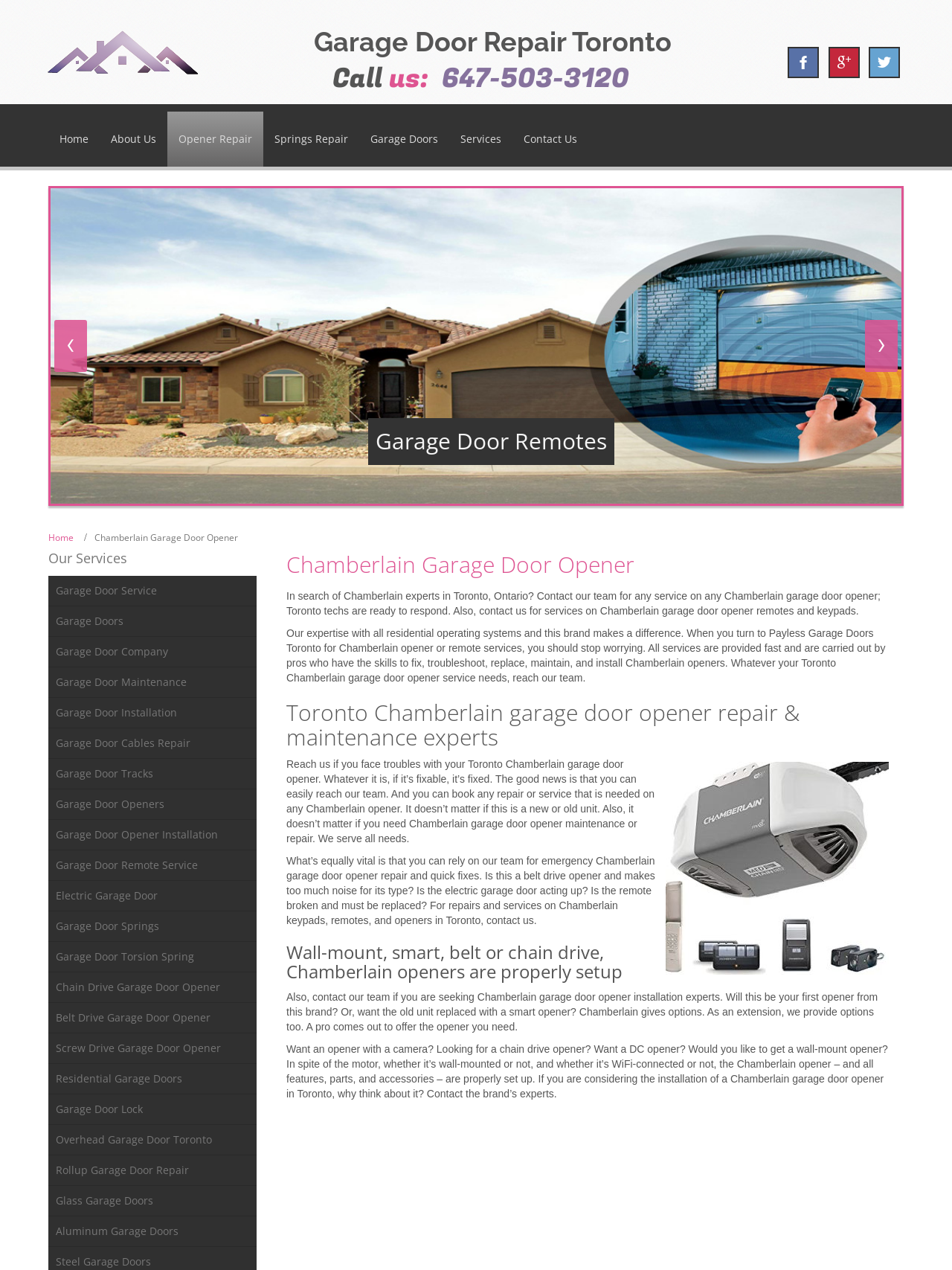Please indicate the bounding box coordinates of the element's region to be clicked to achieve the instruction: "Call the phone number". Provide the coordinates as four float numbers between 0 and 1, i.e., [left, top, right, bottom].

[0.464, 0.046, 0.661, 0.077]